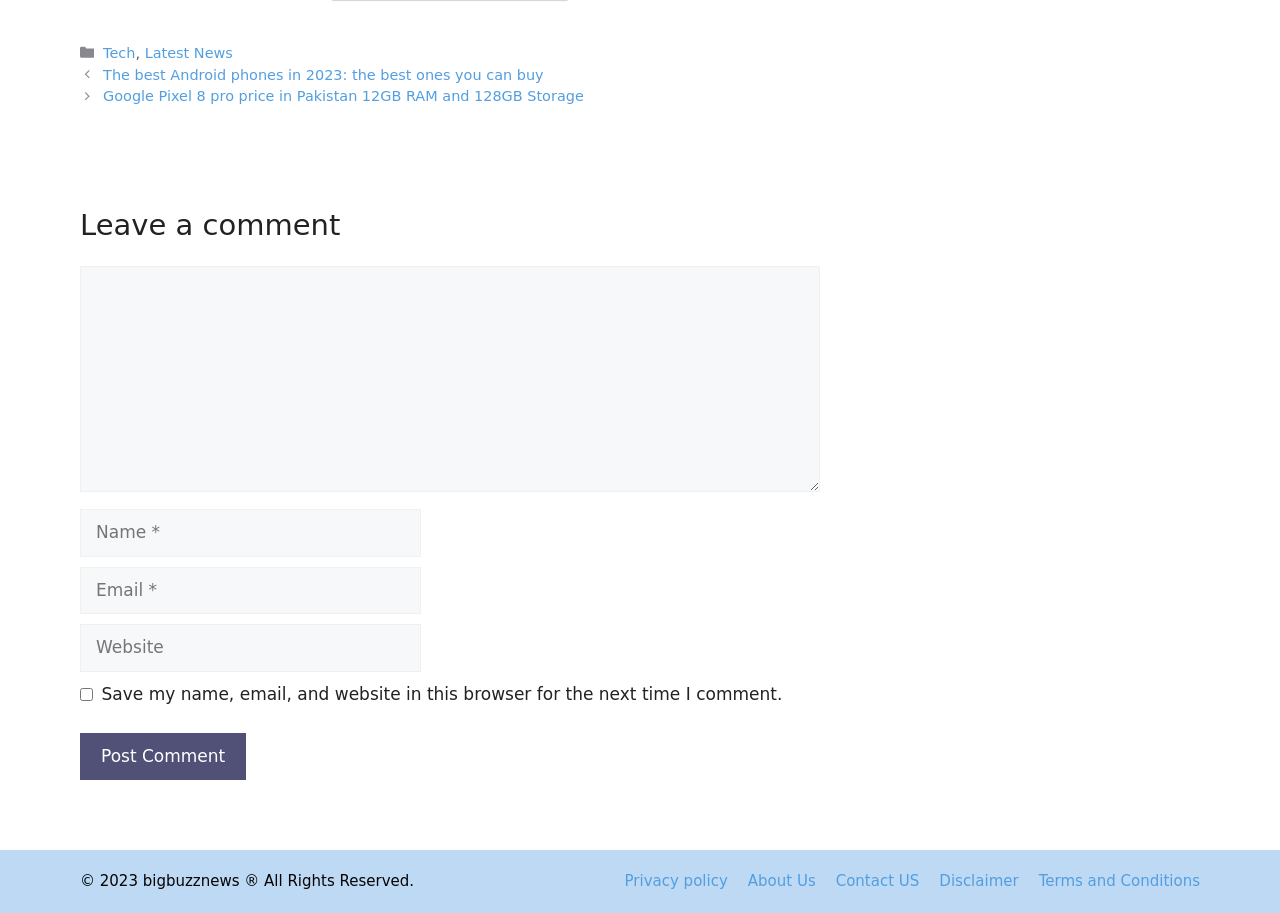How many textboxes are required in the comment section?
Provide an in-depth answer to the question, covering all aspects.

There are three required textboxes in the comment section: 'Comment', 'Name', and 'Email', as indicated by the 'required: True' attribute.